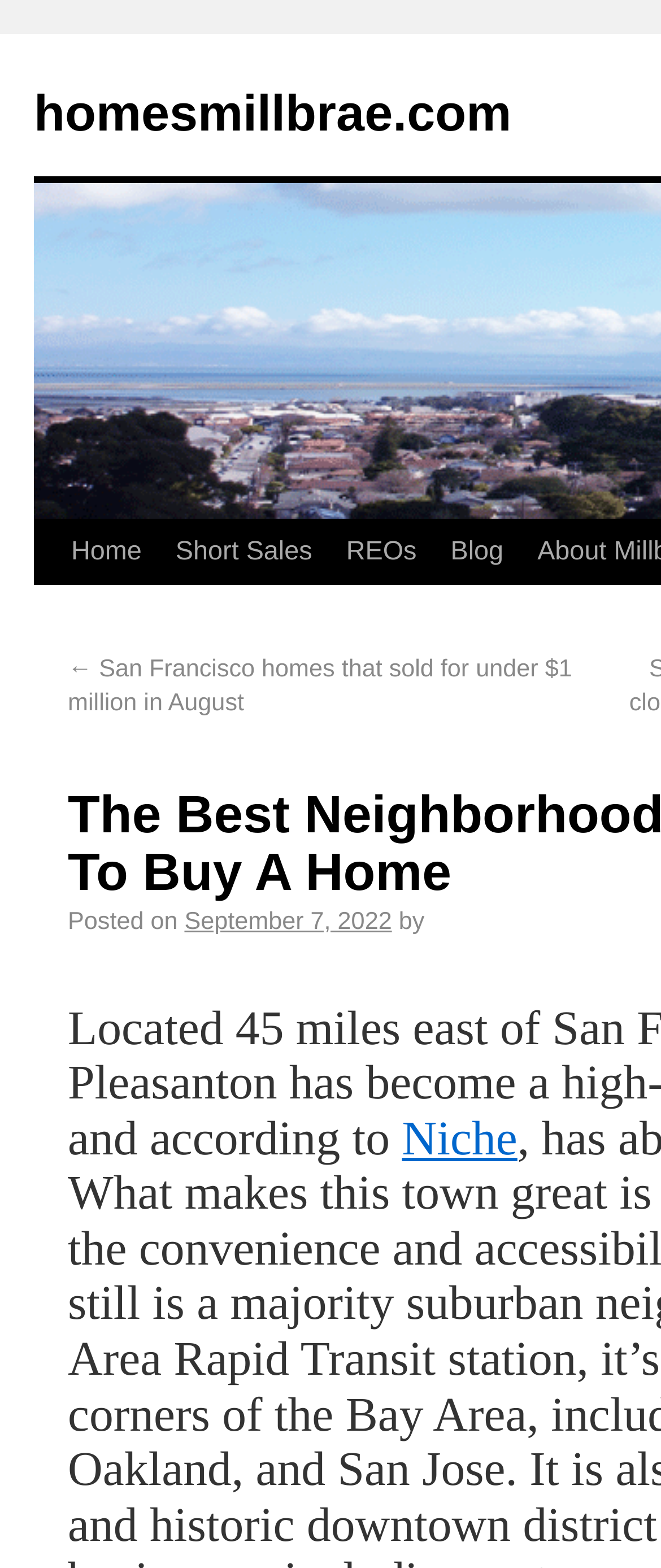Determine the bounding box coordinates of the clickable element to achieve the following action: 'read blog posts'. Provide the coordinates as four float values between 0 and 1, formatted as [left, top, right, bottom].

[0.656, 0.332, 0.787, 0.373]